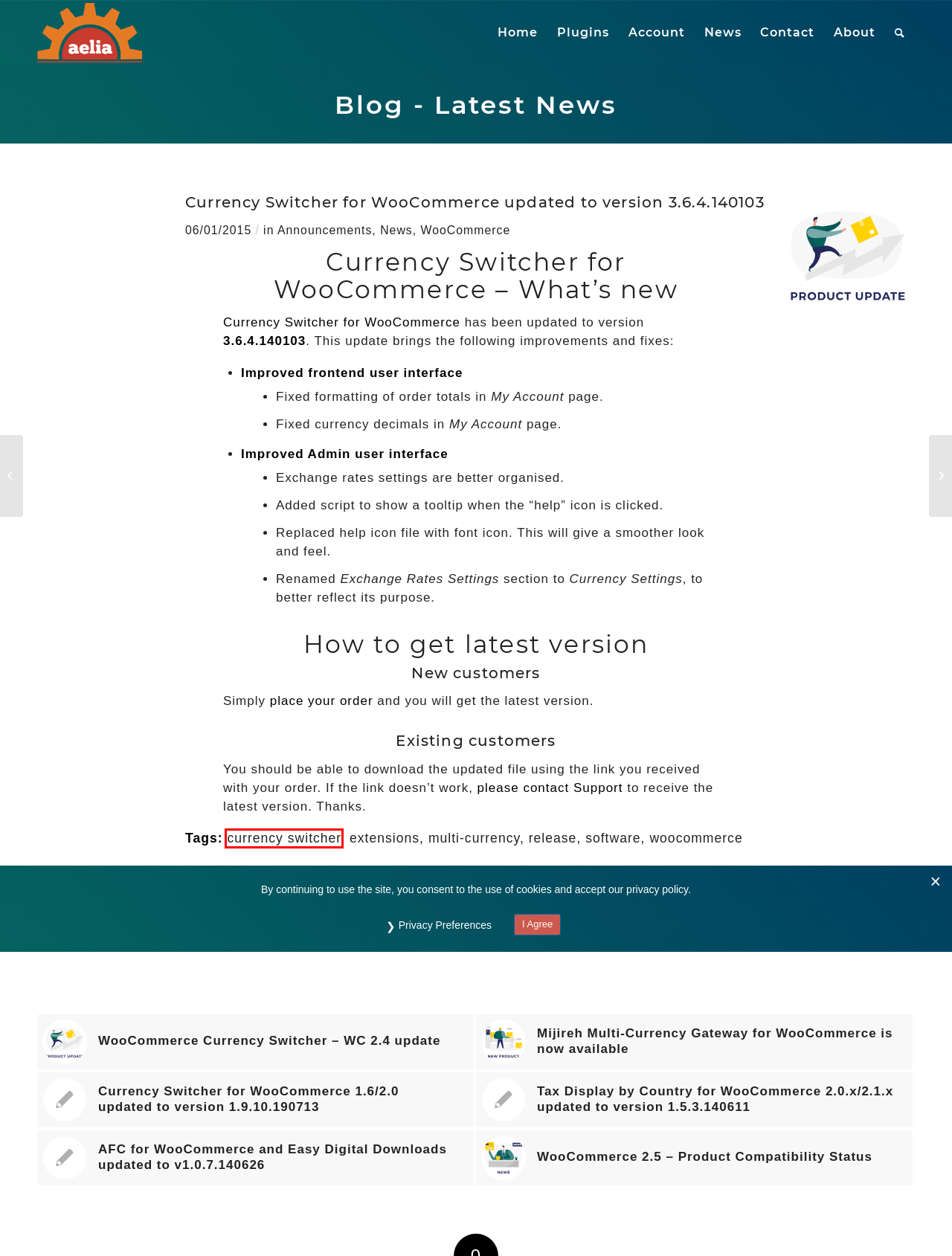You are given a screenshot depicting a webpage with a red bounding box around a UI element. Select the description that best corresponds to the new webpage after clicking the selected element. Here are the choices:
A. extensions Archives • Aelia
B. Mijireh Multi-Currency for WooCommerce has been released
C. Privacy Policy of aelia.co
D. WooCommerce Products • Aelia
E. software Archives • Aelia
F. Sign into : Aelia - Support
G. Contact • Aelia
H. currency switcher Archives • Aelia

H